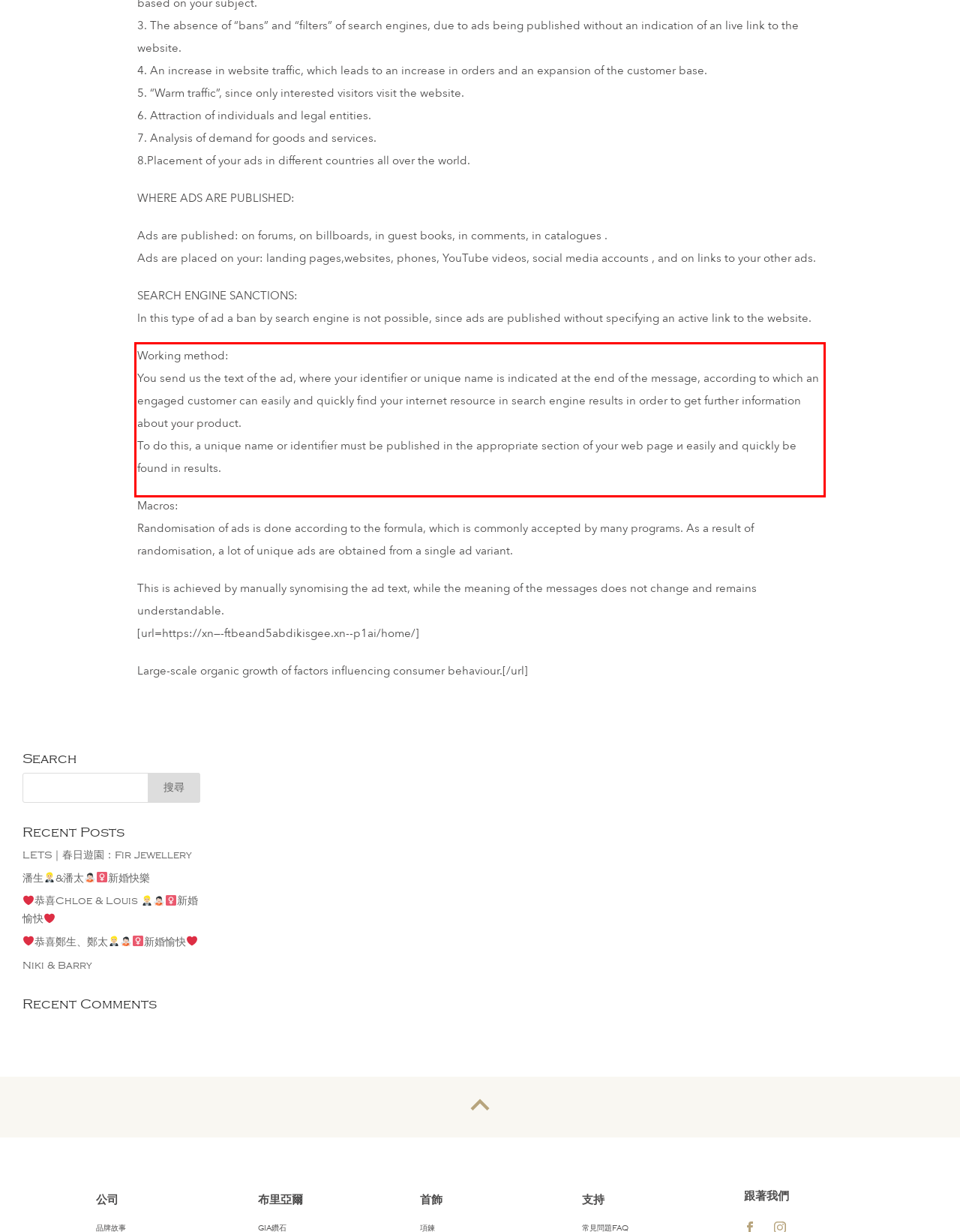Identify and transcribe the text content enclosed by the red bounding box in the given screenshot.

Working method: You send us the text of the ad, where your identifier or unique name is indicated at the end of the message, according to which an engaged customer can easily and quickly find your internet resource in search engine results in order to get further information about your product. To do this, a unique name or identifier must be published in the appropriate section of your web page и easily and quickly be found in results.